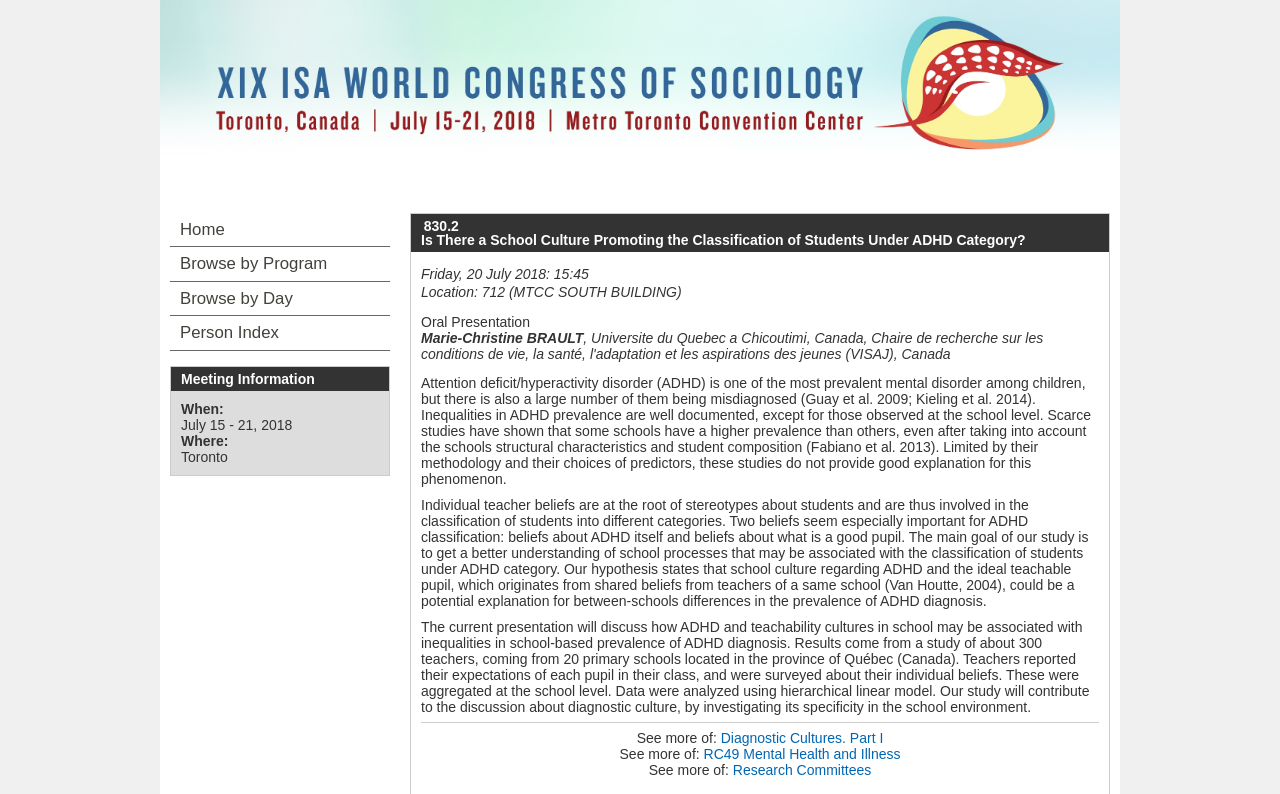Find the bounding box coordinates for the element that must be clicked to complete the instruction: "View the abstract of the oral presentation". The coordinates should be four float numbers between 0 and 1, indicated as [left, top, right, bottom].

[0.329, 0.472, 0.852, 0.613]